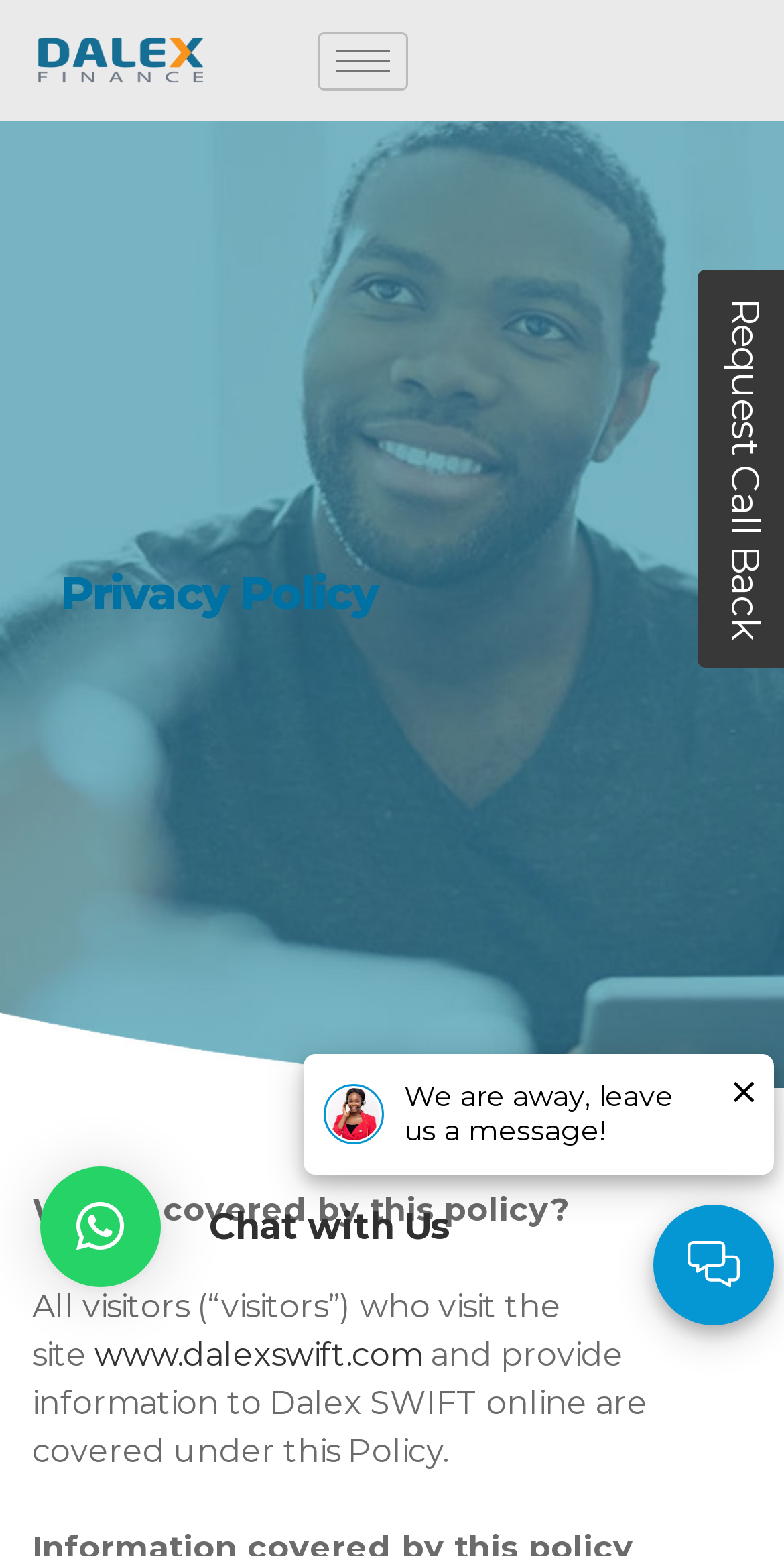Carefully examine the image and provide an in-depth answer to the question: What is the function of the 'Live Chat & Talk' button?

The 'Live Chat & Talk' button is likely intended to allow visitors to initiate a live chat with Dalex Finance representatives, possibly to ask questions or seek support.